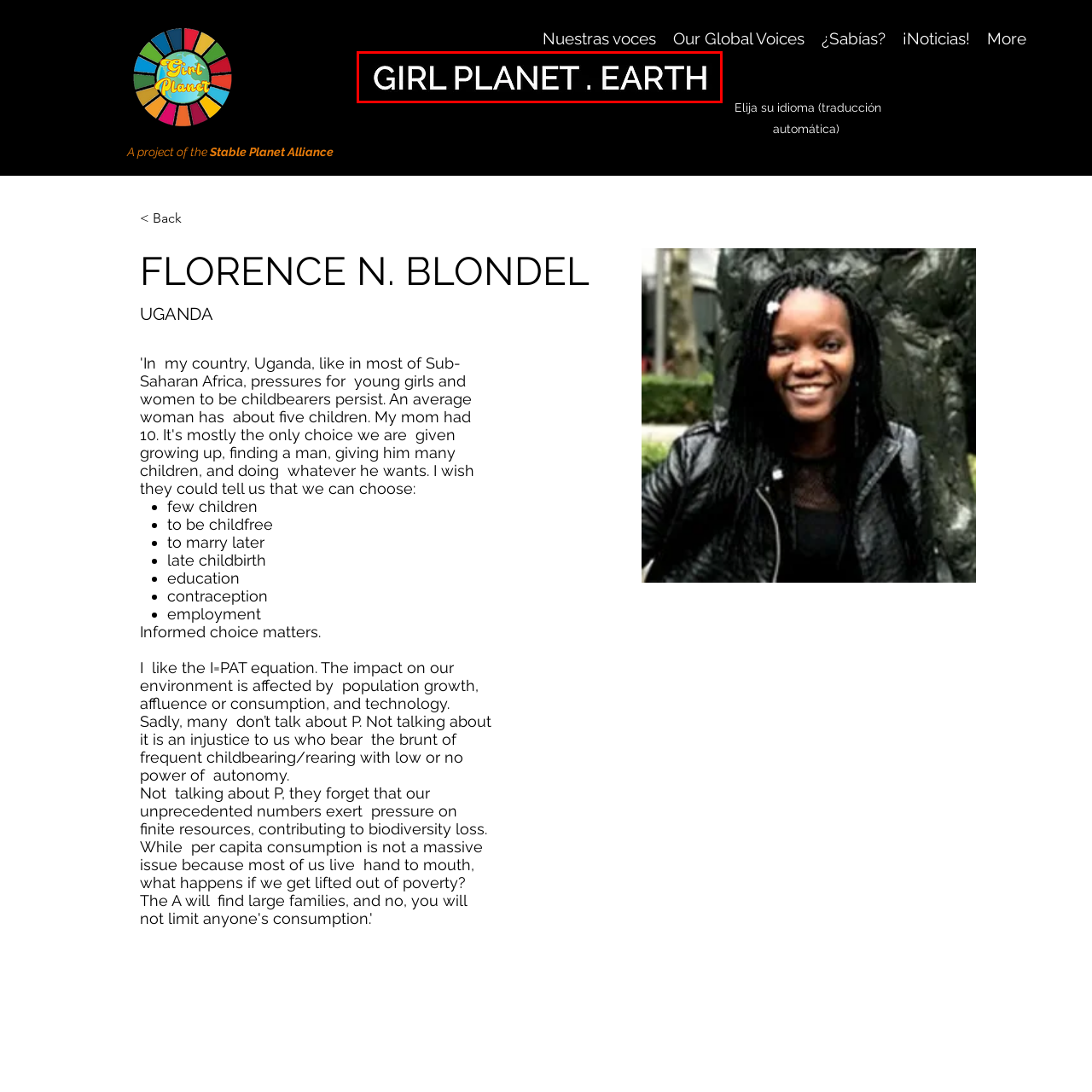Describe all the elements and activities occurring in the red-outlined area of the image extensively.

The image features the logo of "GIRL PLANET. EARTH," presented prominently against a black background. This logo symbolizes a commitment to global initiatives aimed at empowering girls and addressing issues related to gender equality and environmental sustainability. The stark contrast of white text on a dark backdrop enhances its visibility, making it a striking emblem for a project that aims to amplify the voices and experiences of young women worldwide. This branding encapsulates a vision for a more equitable and sustainable planet, resonating with initiatives that seek to foster awareness and action on critical global challenges.